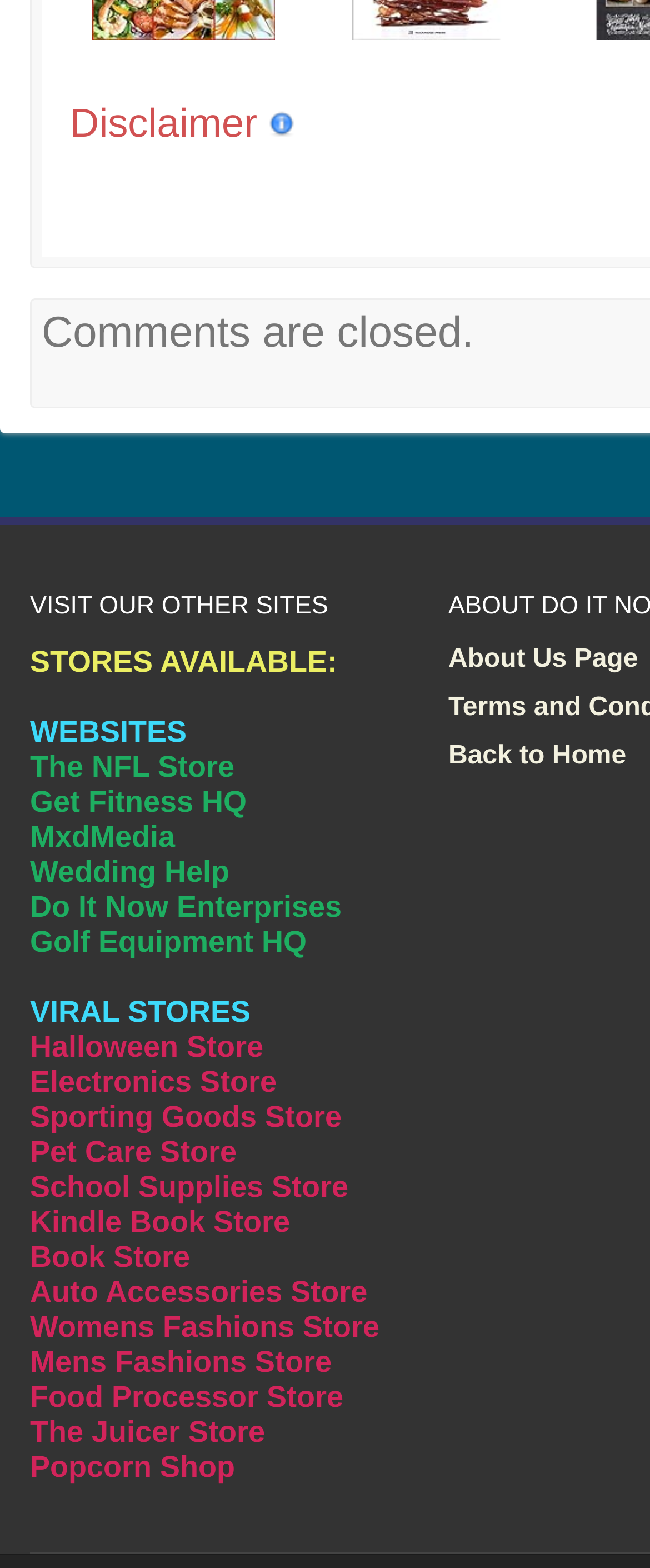Specify the bounding box coordinates of the area that needs to be clicked to achieve the following instruction: "visit The Juicer Store".

[0.046, 0.903, 0.408, 0.924]